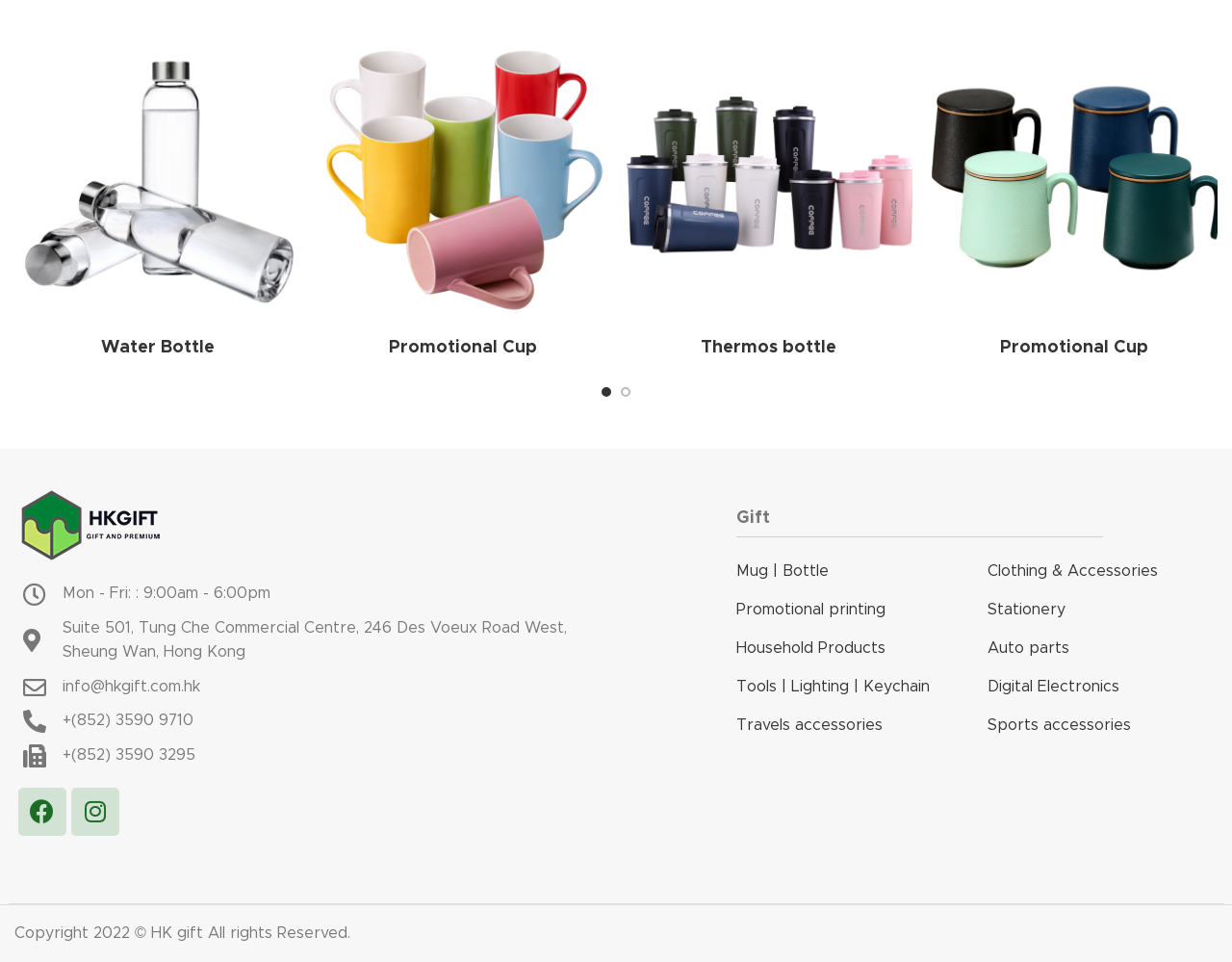Determine the bounding box coordinates of the clickable region to follow the instruction: "Check Copyright information".

[0.012, 0.962, 0.284, 0.978]